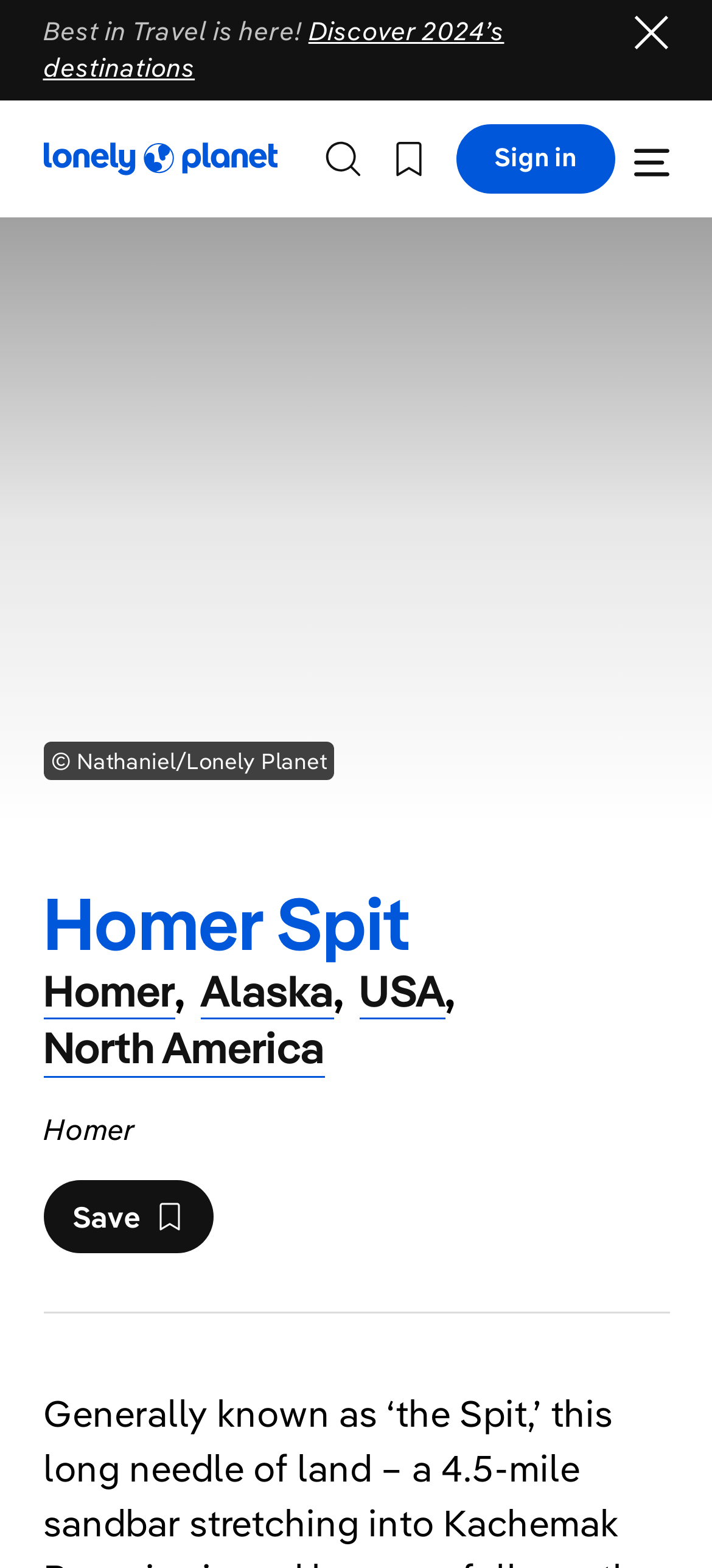What is the copyright information?
We need a detailed and exhaustive answer to the question. Please elaborate.

I found the copyright information at the bottom of the webpage, which states '© Nathaniel/Lonely Planet'. This suggests that the content is copyrighted by Nathaniel and Lonely Planet.